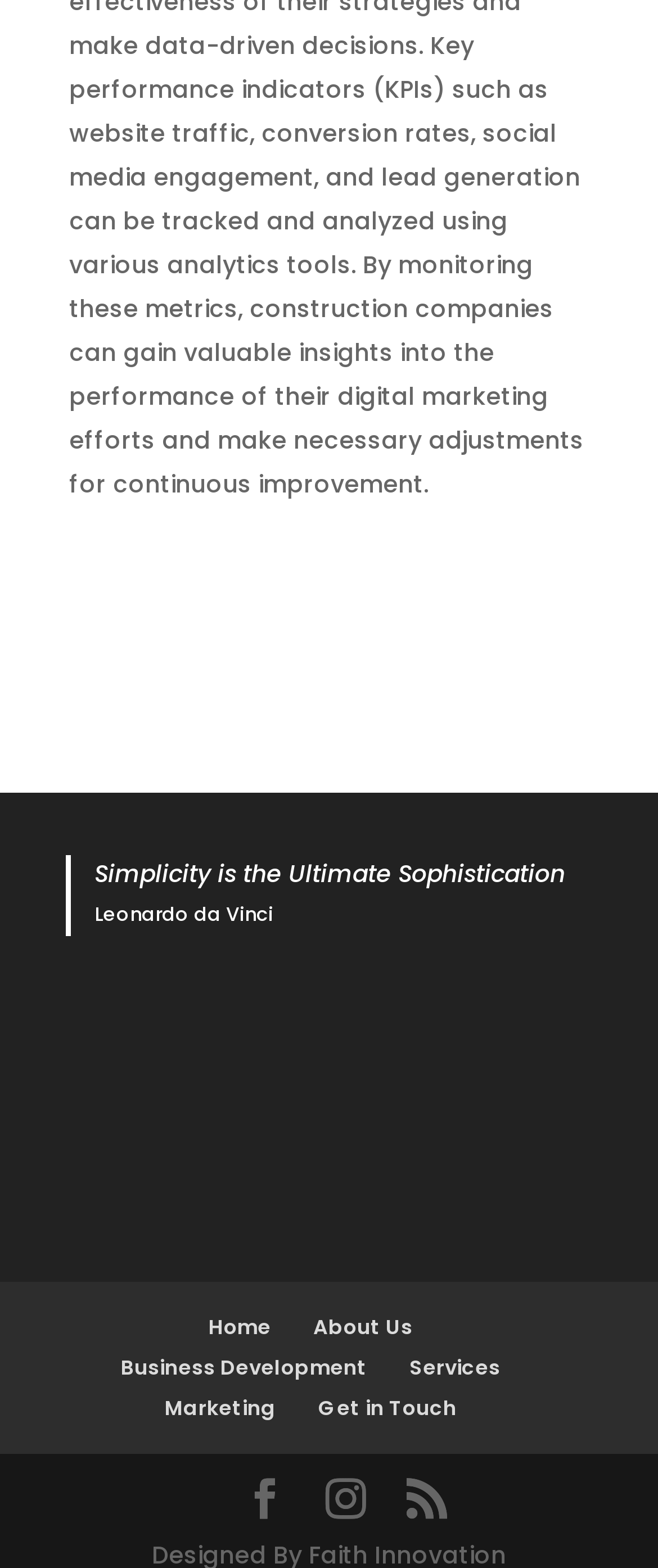Find the bounding box coordinates of the area that needs to be clicked in order to achieve the following instruction: "get in touch with us". The coordinates should be specified as four float numbers between 0 and 1, i.e., [left, top, right, bottom].

[0.483, 0.888, 0.694, 0.907]